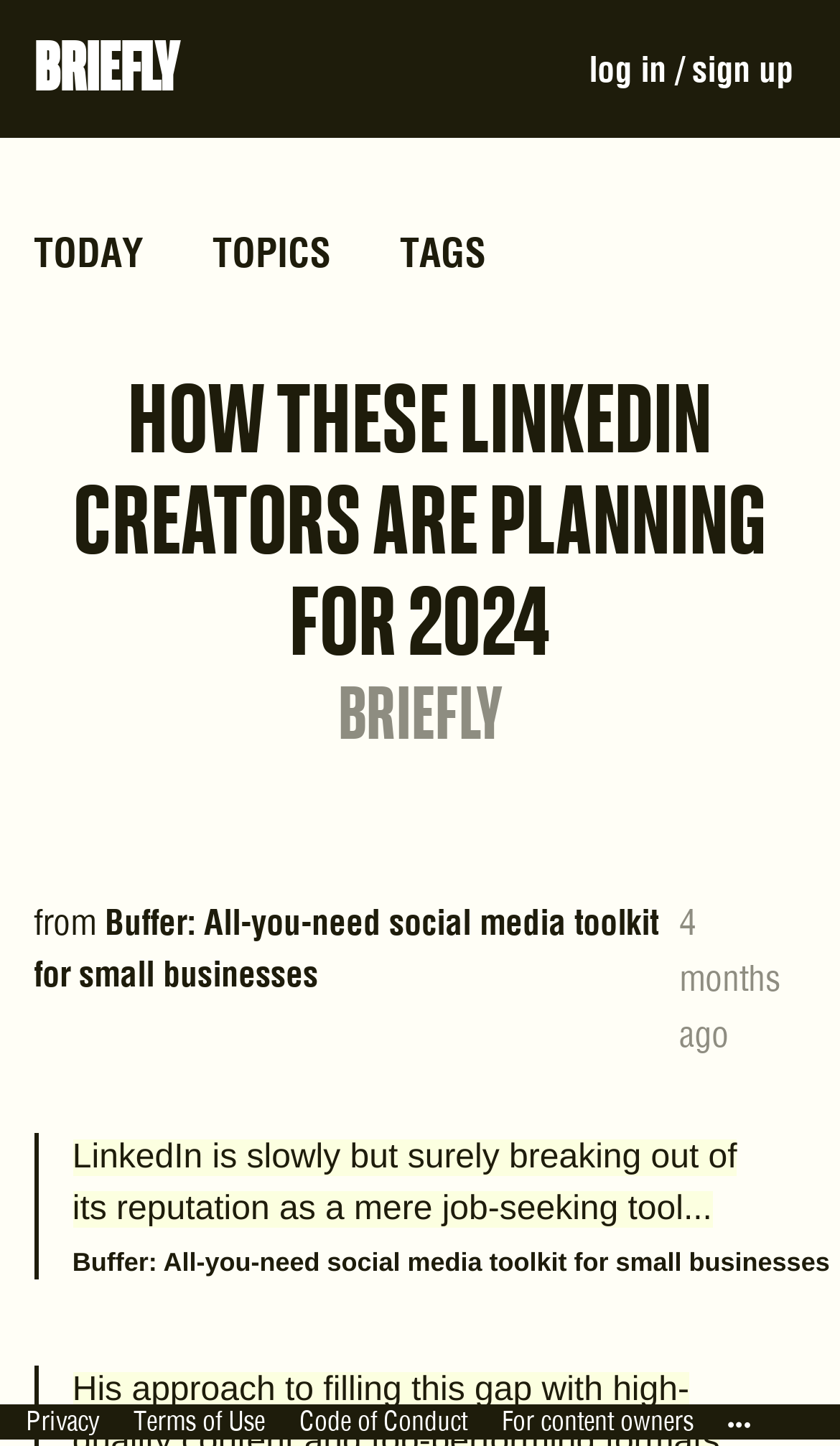Given the description "Privacy", provide the bounding box coordinates of the corresponding UI element.

[0.031, 0.971, 0.118, 0.995]